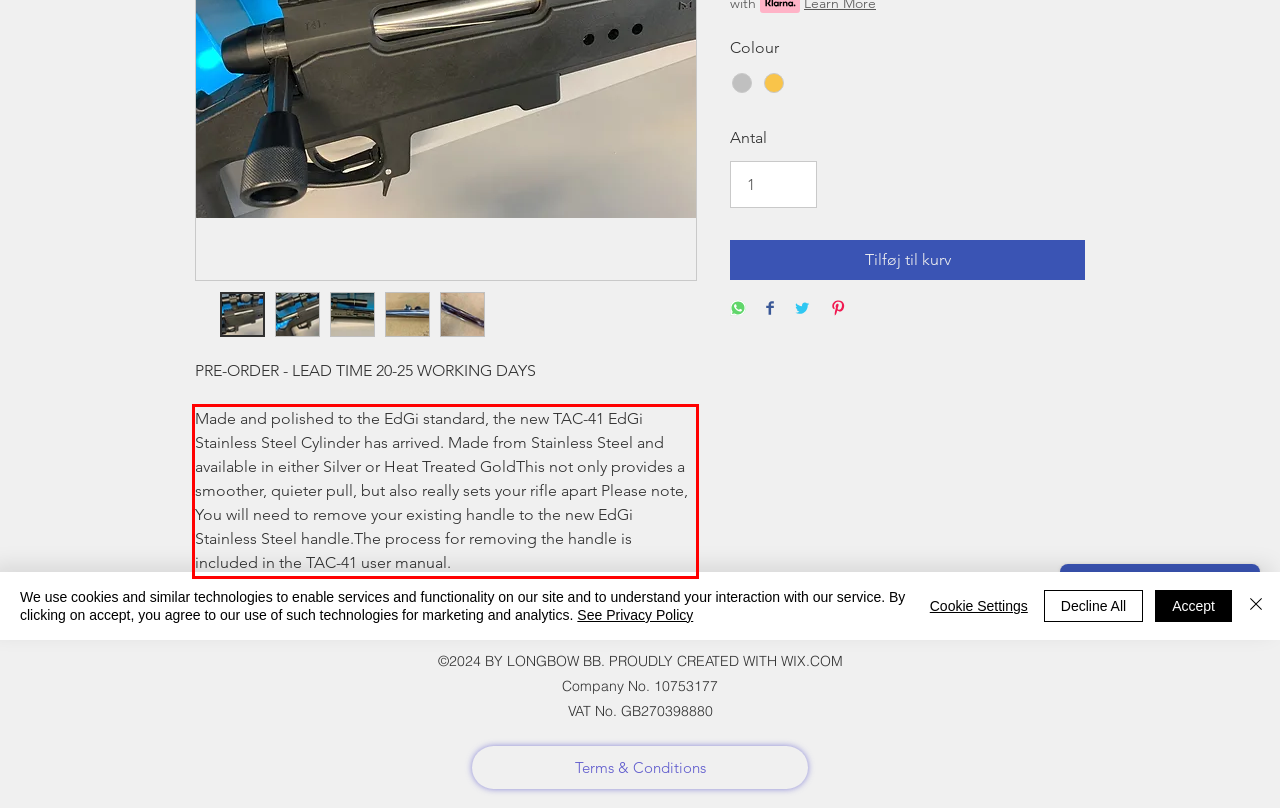Identify the text within the red bounding box on the webpage screenshot and generate the extracted text content.

Made and polished to the EdGi standard, the new TAC-41 EdGi Stainless Steel Cylinder has arrived. Made from Stainless Steel and available in either Silver or Heat Treated GoldThis not only provides a smoother, quieter pull, but also really sets your rifle apart Please note, You will need to remove your existing handle to the new EdGi Stainless Steel handle.The process for removing the handle is included in the TAC-41 user manual.